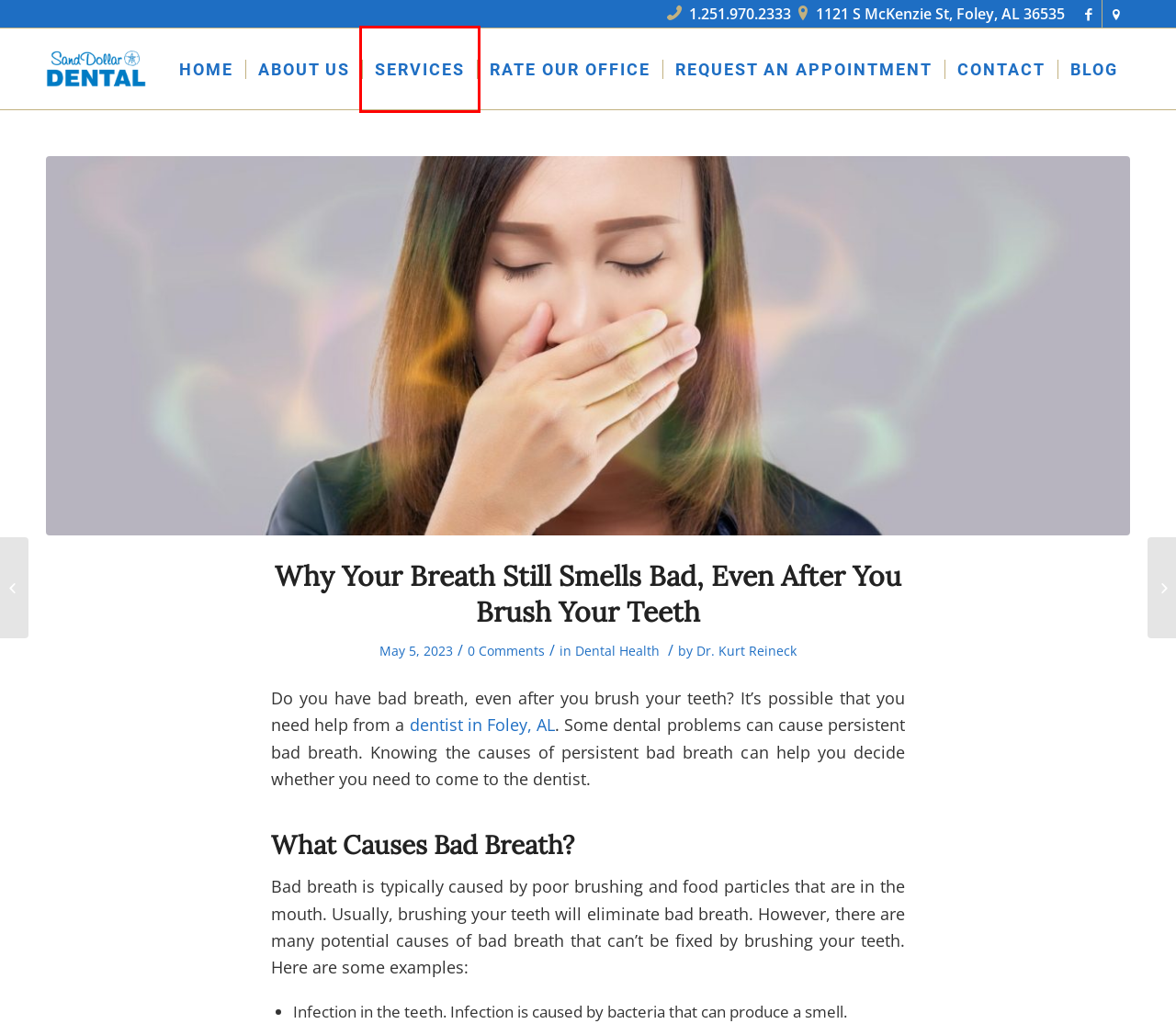Review the webpage screenshot provided, noting the red bounding box around a UI element. Choose the description that best matches the new webpage after clicking the element within the bounding box. The following are the options:
A. About Us | Sand Dollar Dental
B. Can I Wear A Bridge While Waiting For My Implant?
C. Blog | Sand Dollar Dental
D. Rate our Office | Sand Dollar Dental
E. Dental Health Archives | Sand Dollar Dental
F. Dr. Kurt Reineck, Author at Sand Dollar Dental
G. Dentist Near Me - Foley Dentist | Sand Dollar Dental
H. Dental Services | Sand Dollar Dental

H